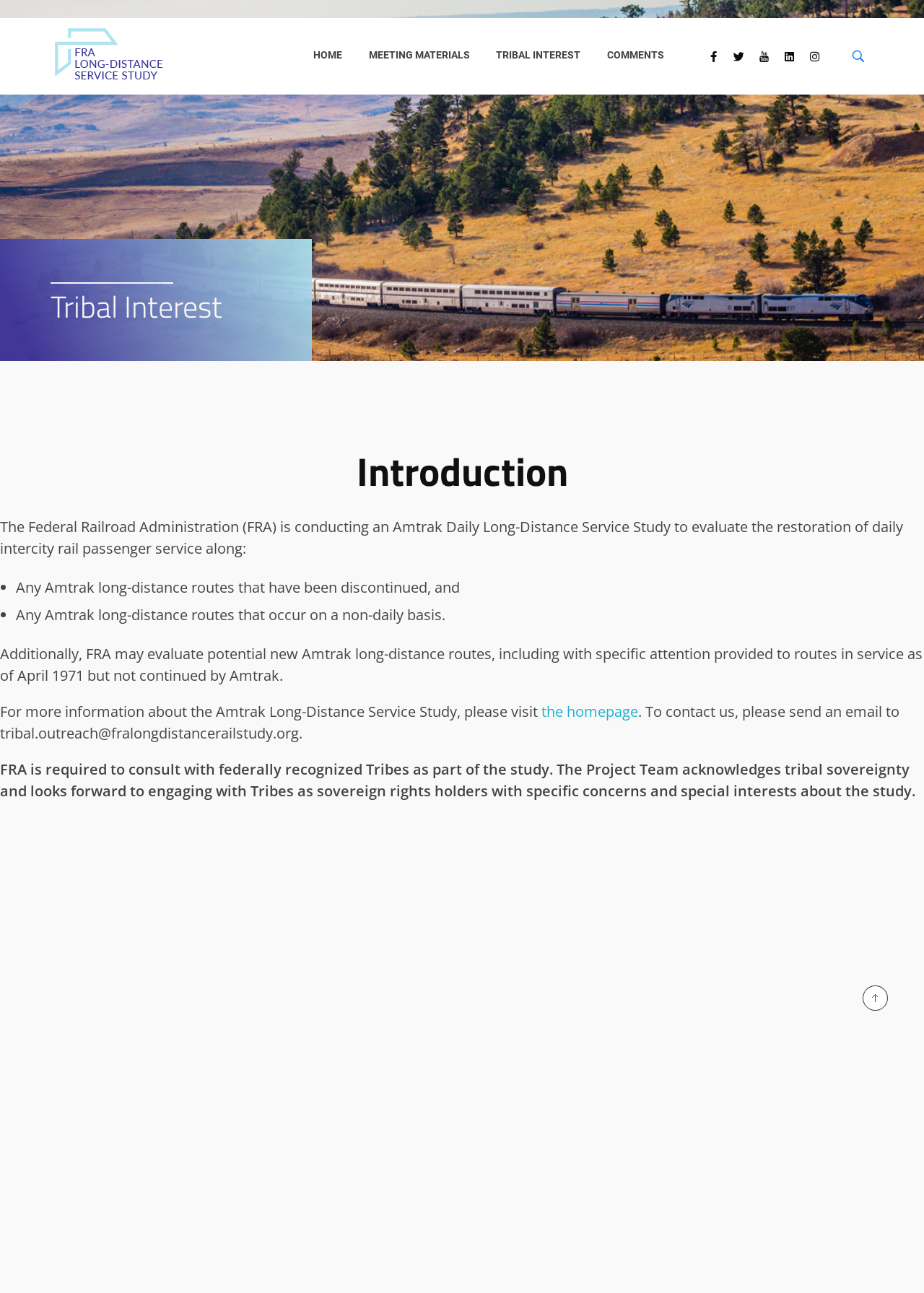Could you determine the bounding box coordinates of the clickable element to complete the instruction: "Go to the homepage"? Provide the coordinates as four float numbers between 0 and 1, i.e., [left, top, right, bottom].

[0.339, 0.037, 0.384, 0.049]